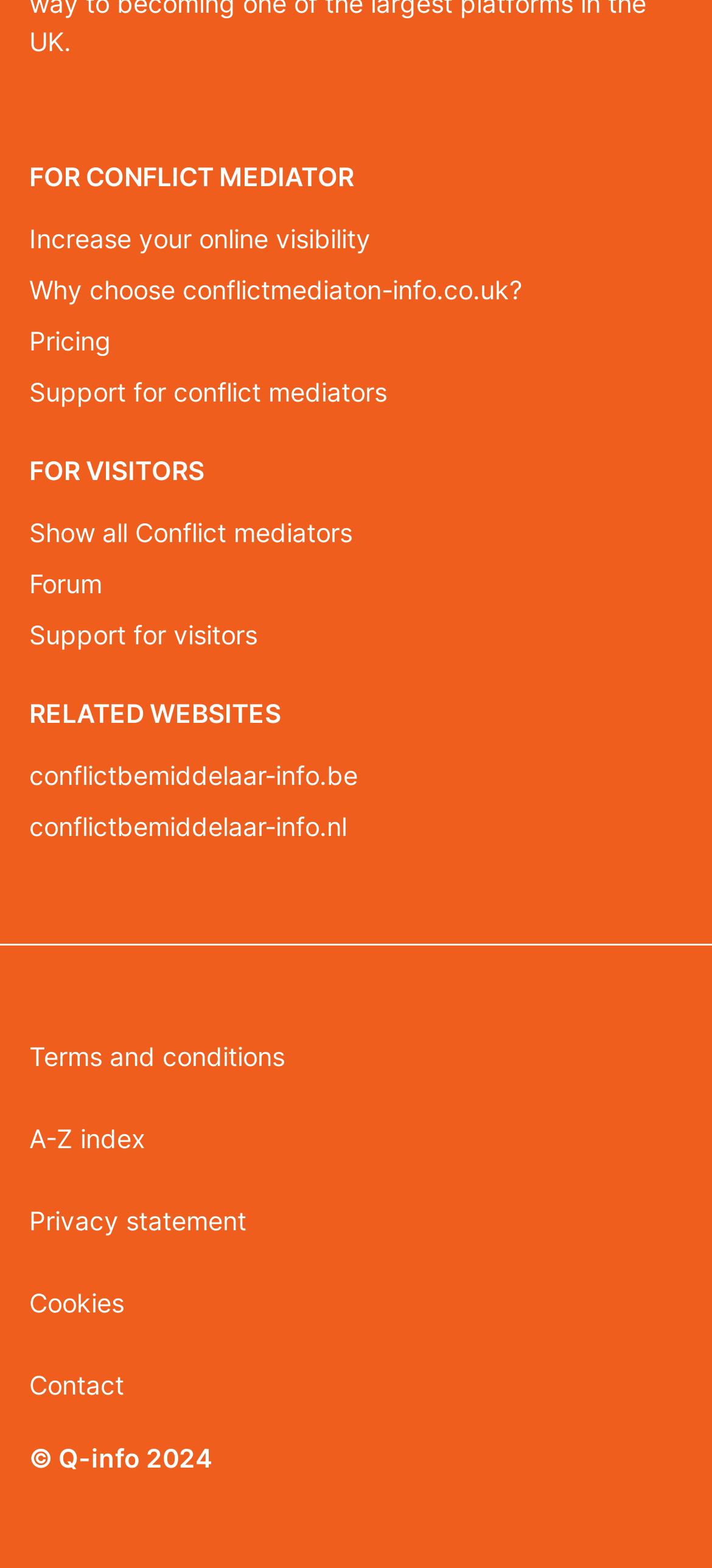Answer in one word or a short phrase: 
What is the last link in the 'RELATED WEBSITES' section?

conflictbemiddelaar-info.nl